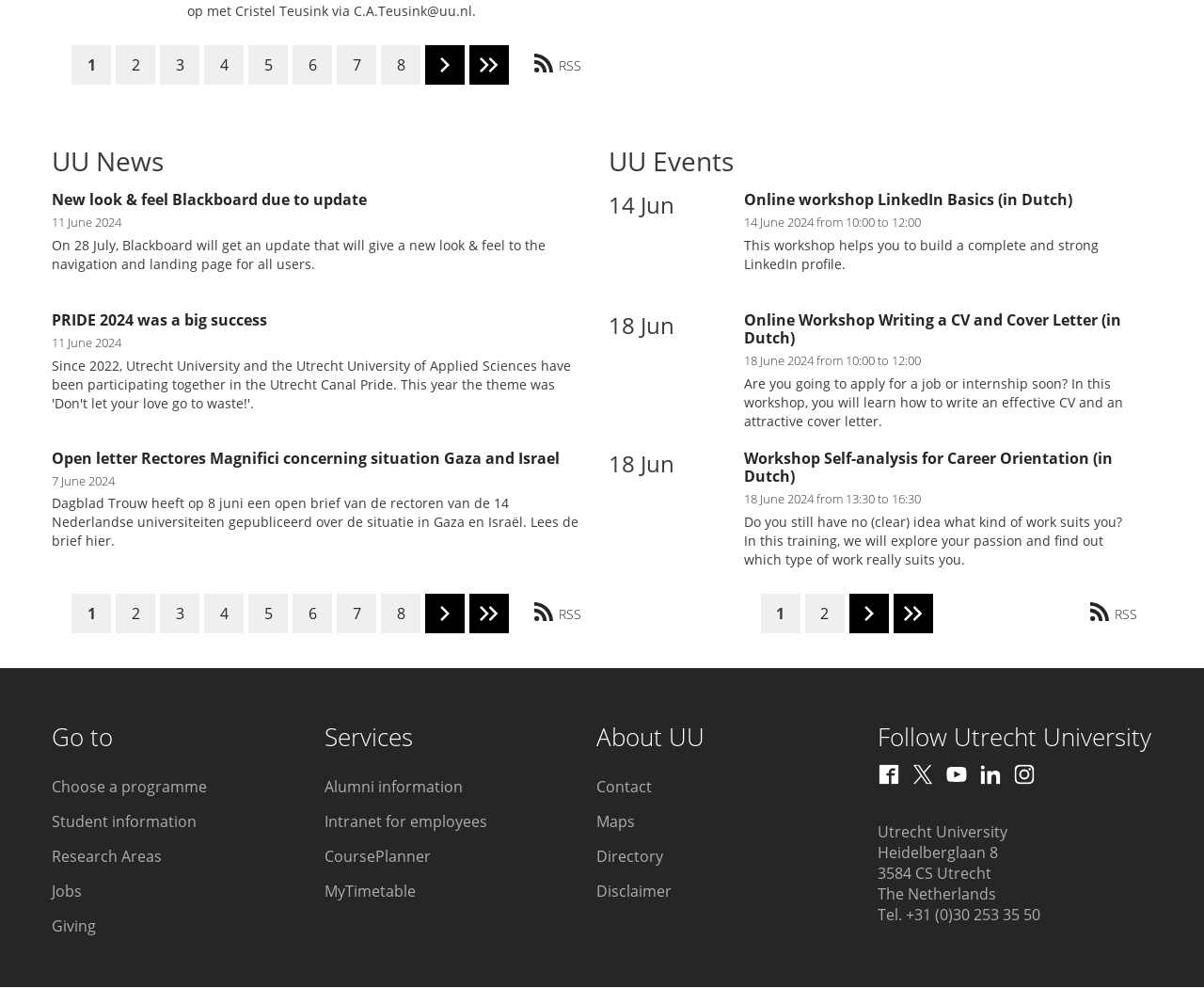Answer this question using a single word or a brief phrase:
How many pages are there in the news section?

At least 8